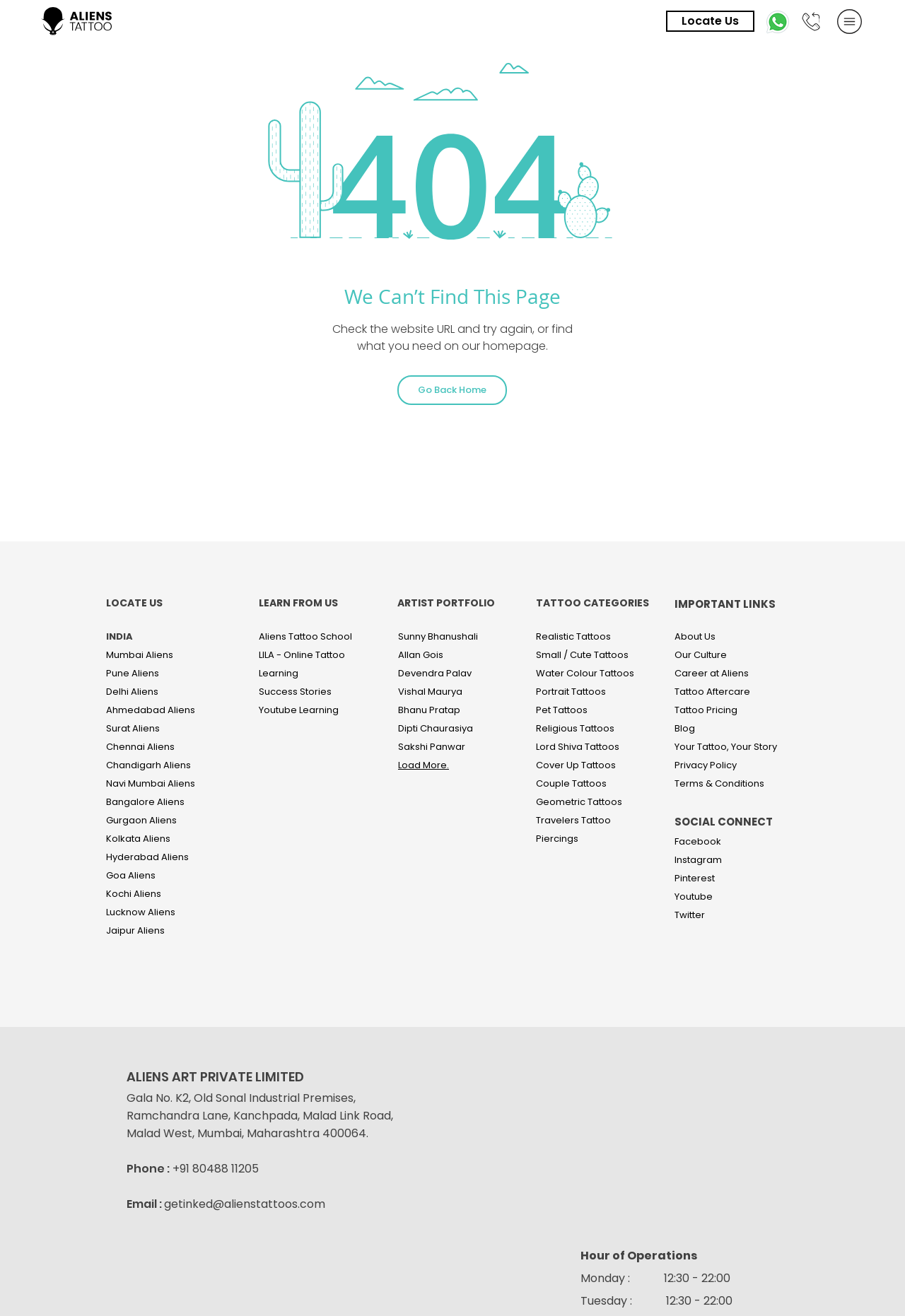Determine the bounding box coordinates of the clickable area required to perform the following instruction: "Learn from Aliens Tattoo School". The coordinates should be represented as four float numbers between 0 and 1: [left, top, right, bottom].

[0.286, 0.479, 0.389, 0.489]